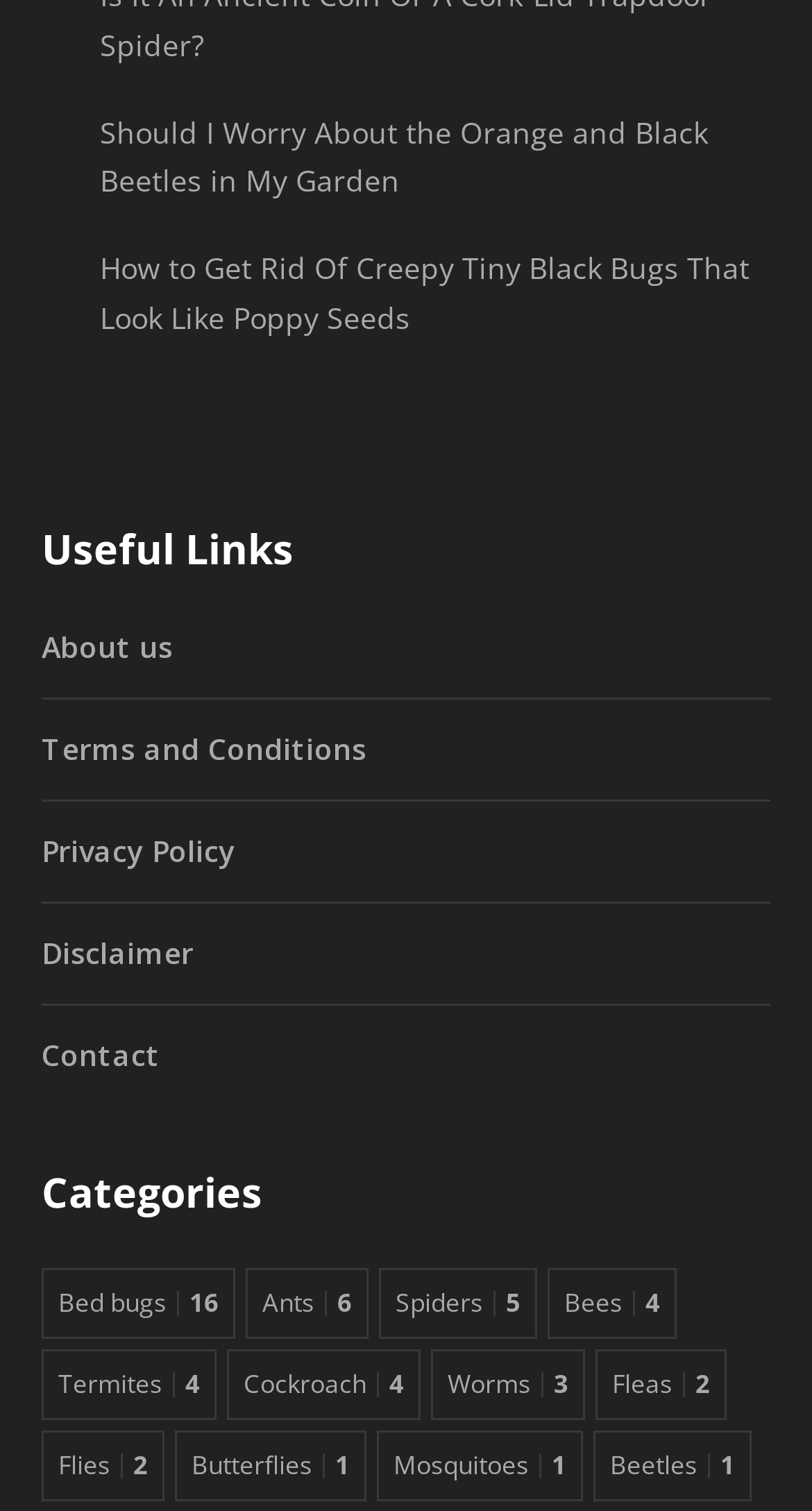Find the bounding box coordinates of the UI element according to this description: "Terms and Conditions".

[0.051, 0.483, 0.451, 0.509]